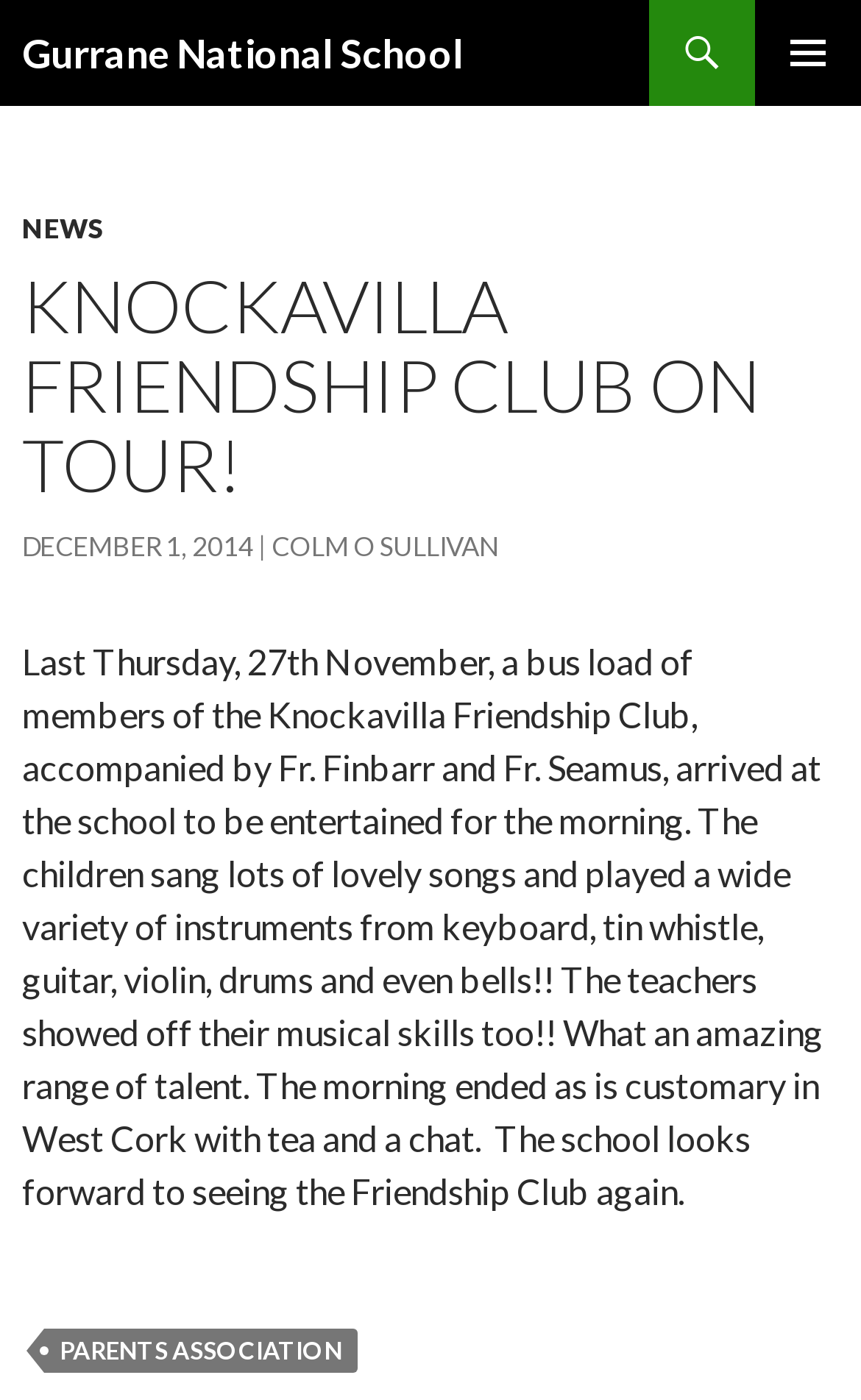Provide the bounding box coordinates for the UI element that is described as: "News".

[0.026, 0.151, 0.121, 0.175]